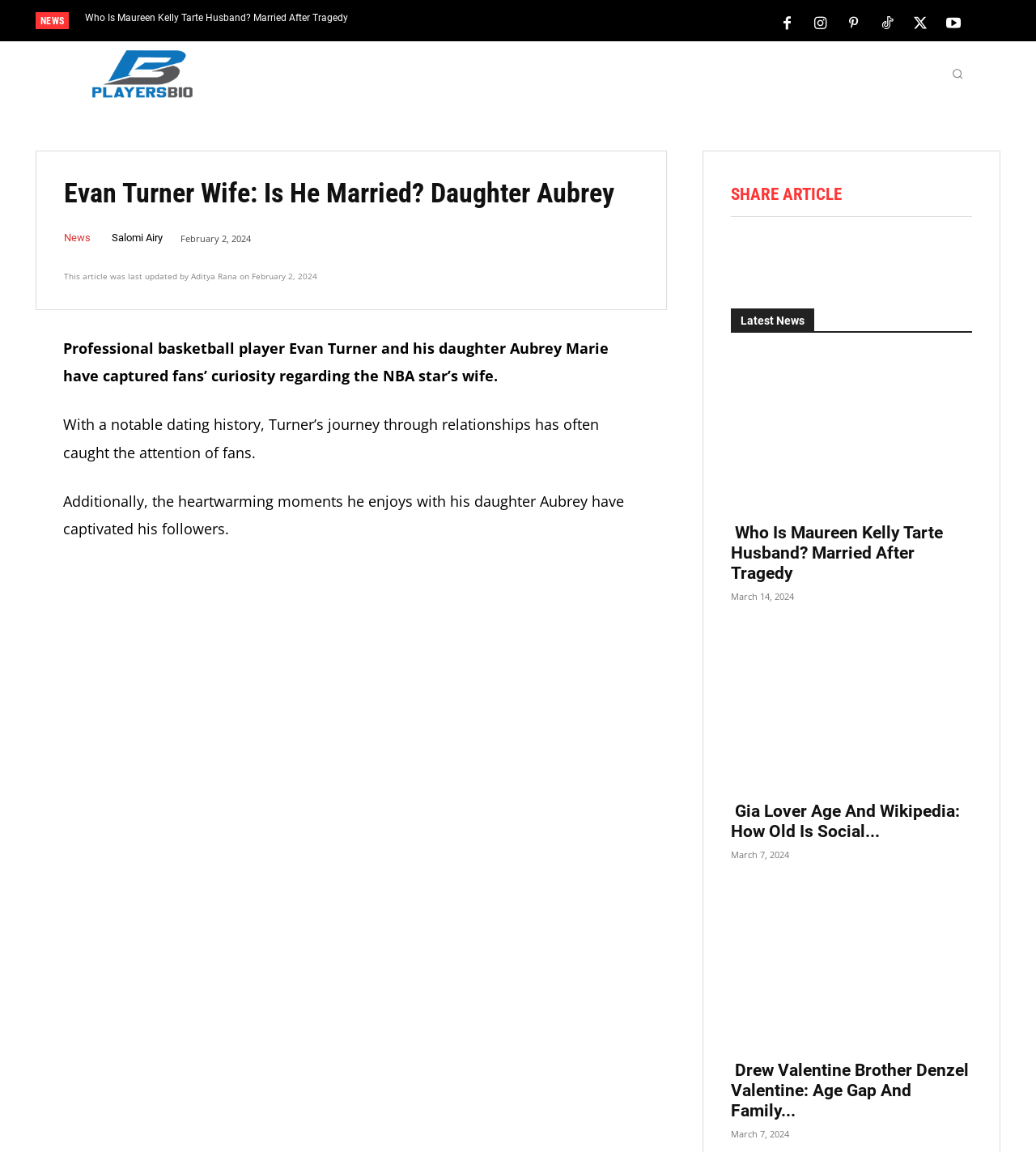What is the name of the author who last updated the article?
Based on the visual content, answer with a single word or a brief phrase.

Aditya Rana